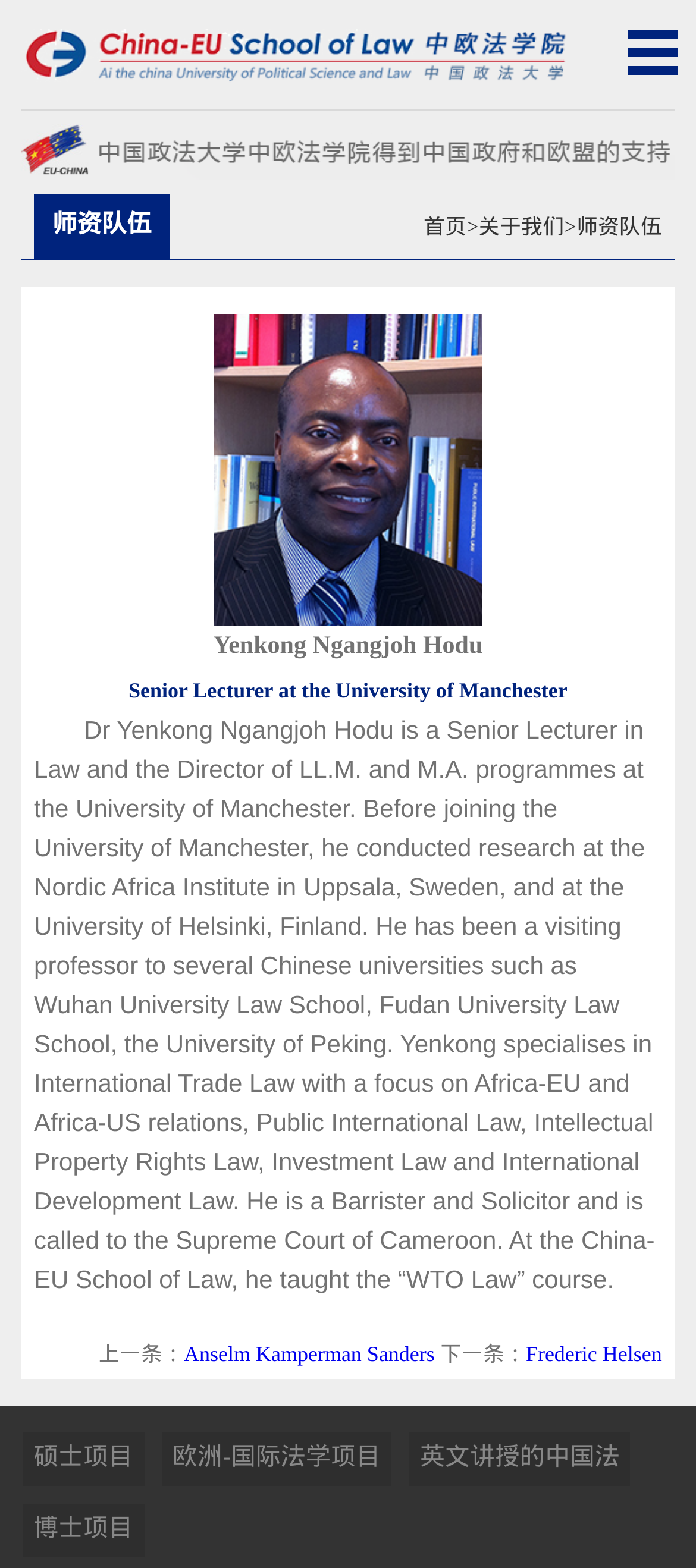Locate the primary headline on the webpage and provide its text.

Yenkong Ngangjoh Hodu